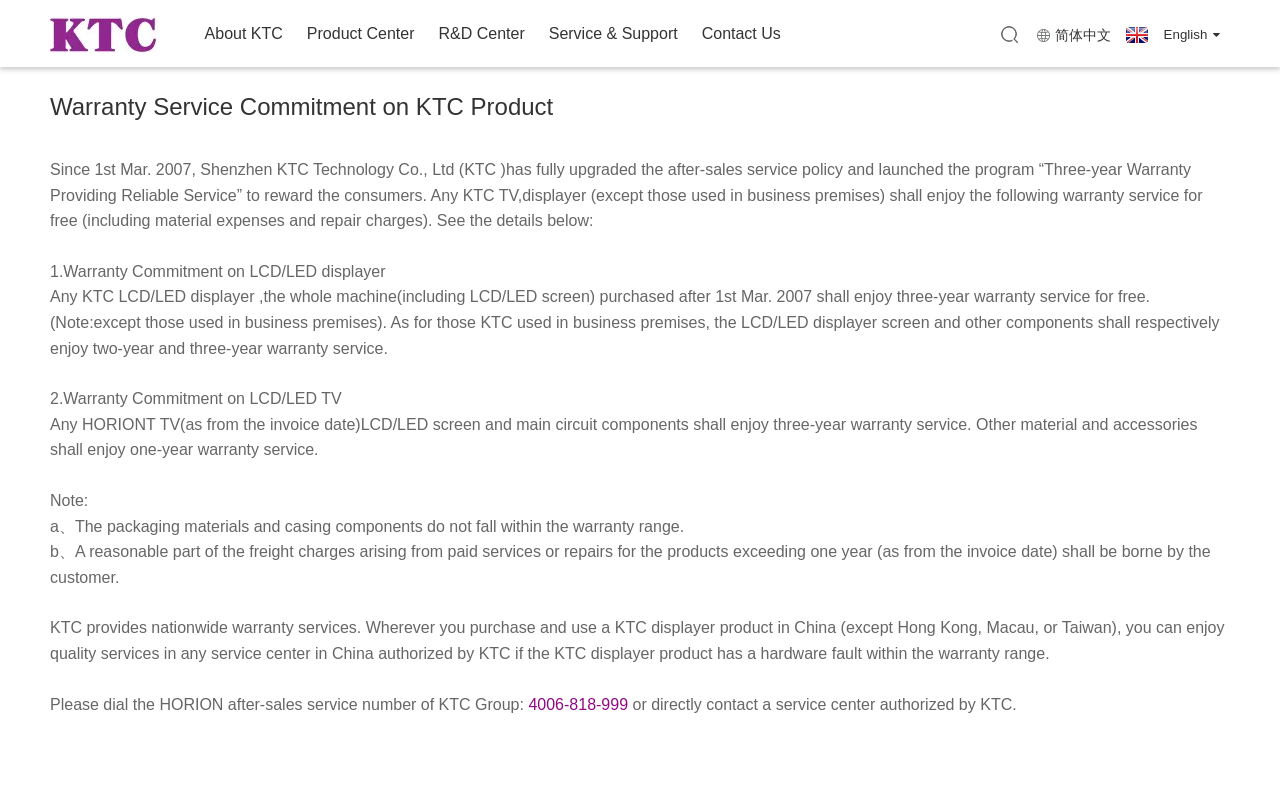What is the name of the company that provides warranty service?
Identify the answer in the screenshot and reply with a single word or phrase.

KTC